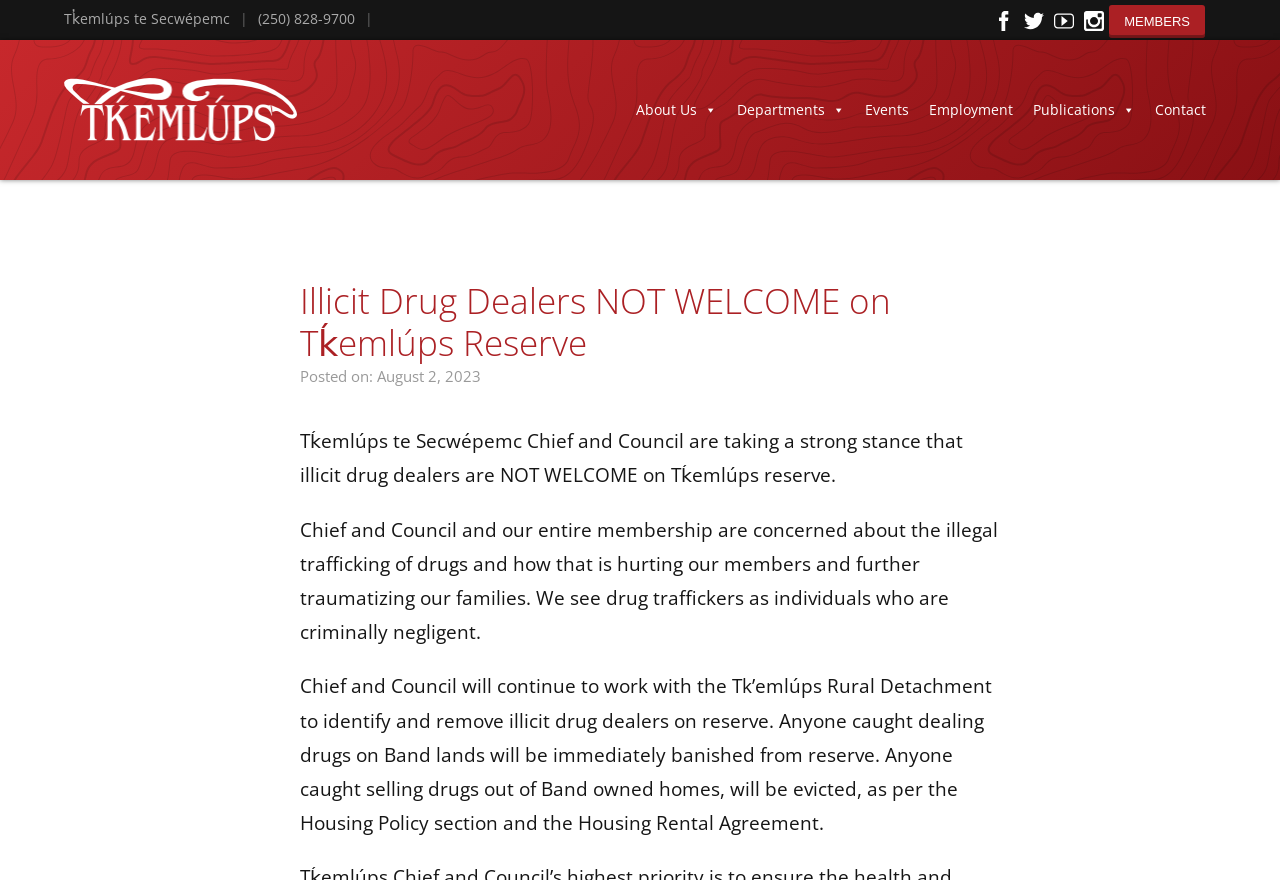Determine the bounding box coordinates of the element that should be clicked to execute the following command: "Click the 'admin' link".

None